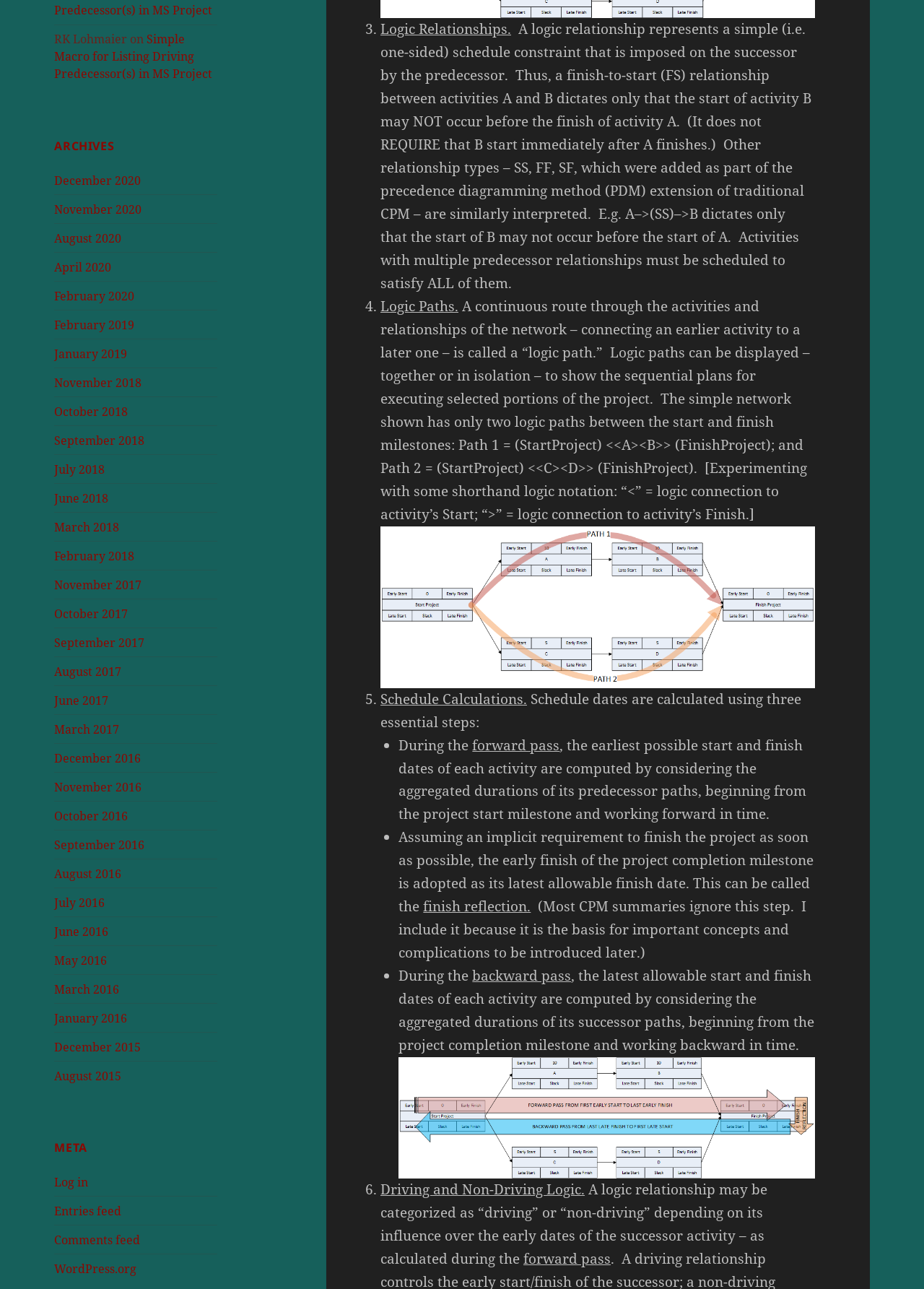Please find the bounding box coordinates of the element that needs to be clicked to perform the following instruction: "Log in to the website". The bounding box coordinates should be four float numbers between 0 and 1, represented as [left, top, right, bottom].

[0.059, 0.911, 0.096, 0.923]